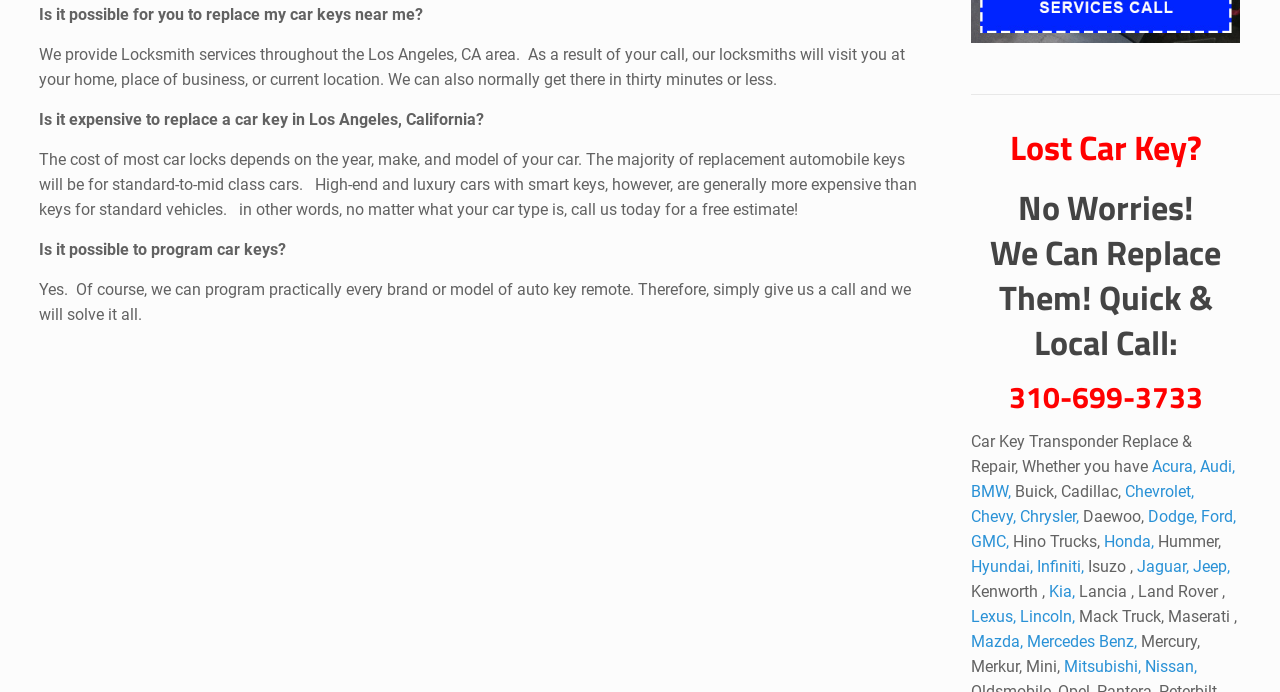Examine the screenshot and answer the question in as much detail as possible: What is the phone number to call for locksmith services?

The link '310-699-3733' on the webpage is a phone number that can be called for locksmith services, as indicated by the heading 'No Worries! We Can Replace Them! Quick & Local Call:' above it.